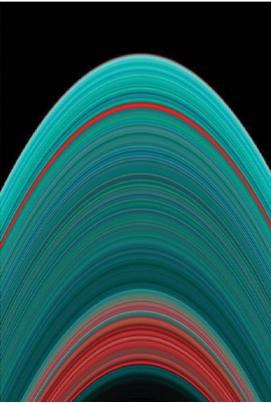What is Saturn's ring system composed of?
Please answer the question with a detailed and comprehensive explanation.

The caption states that Saturn's rings are, in fact, a collection of ringlets, which are meticulously captured in the image to reveal their nuanced beauty, indicating that the ring system is composed of multiple ringlets.